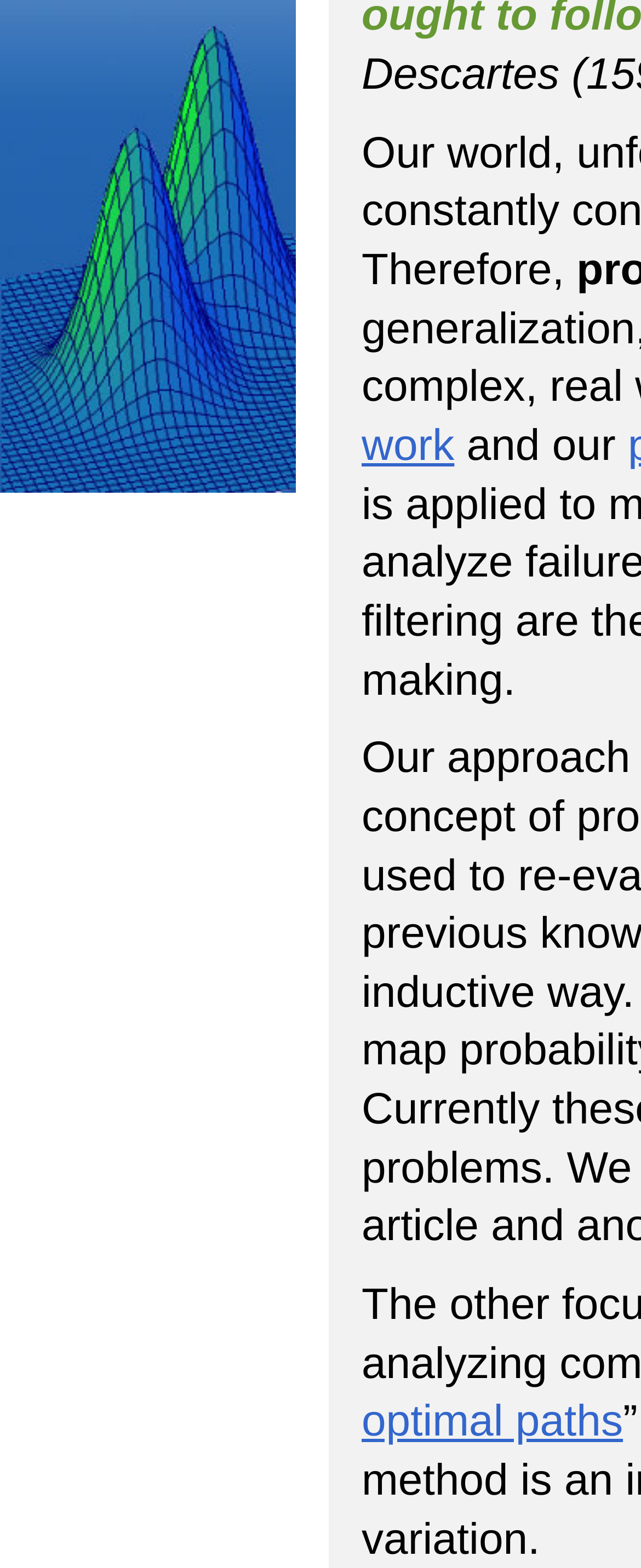Find the bounding box coordinates of the UI element according to this description: "work".

[0.564, 0.268, 0.709, 0.299]